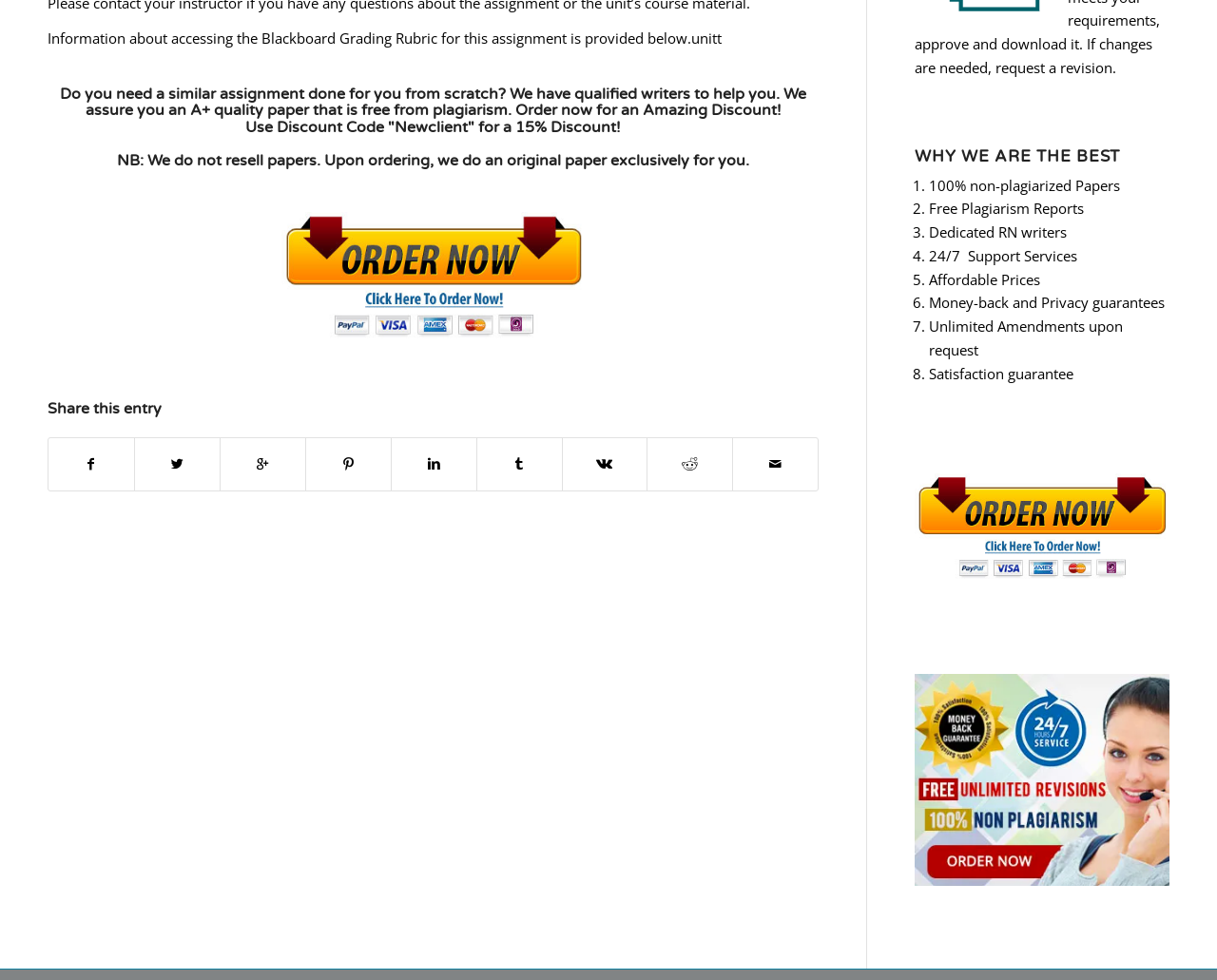Identify the bounding box for the UI element specified in this description: "Share on Tumblr". The coordinates must be four float numbers between 0 and 1, formatted as [left, top, right, bottom].

[0.392, 0.447, 0.461, 0.5]